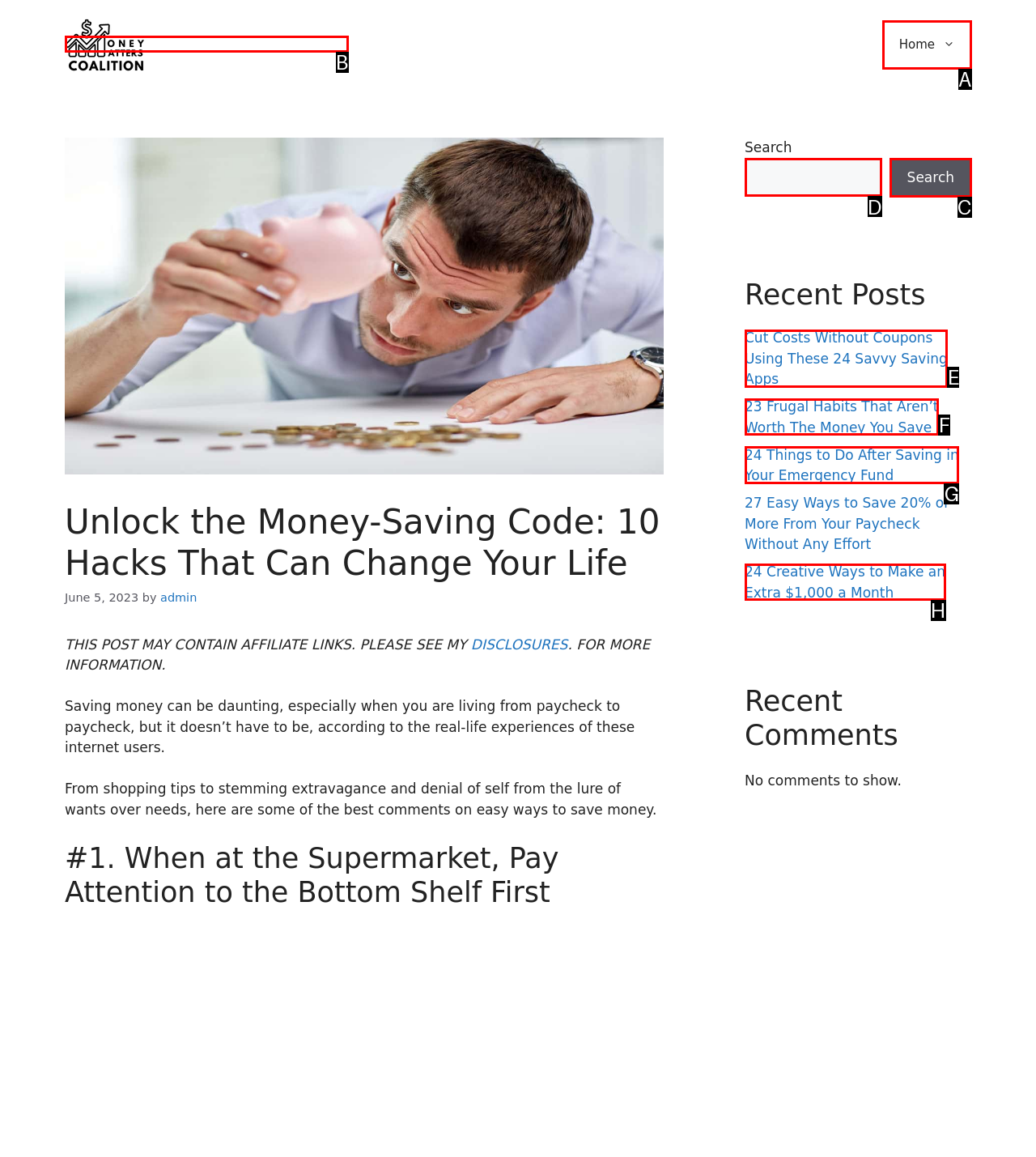Decide which letter you need to select to fulfill the task: Search for something
Answer with the letter that matches the correct option directly.

D